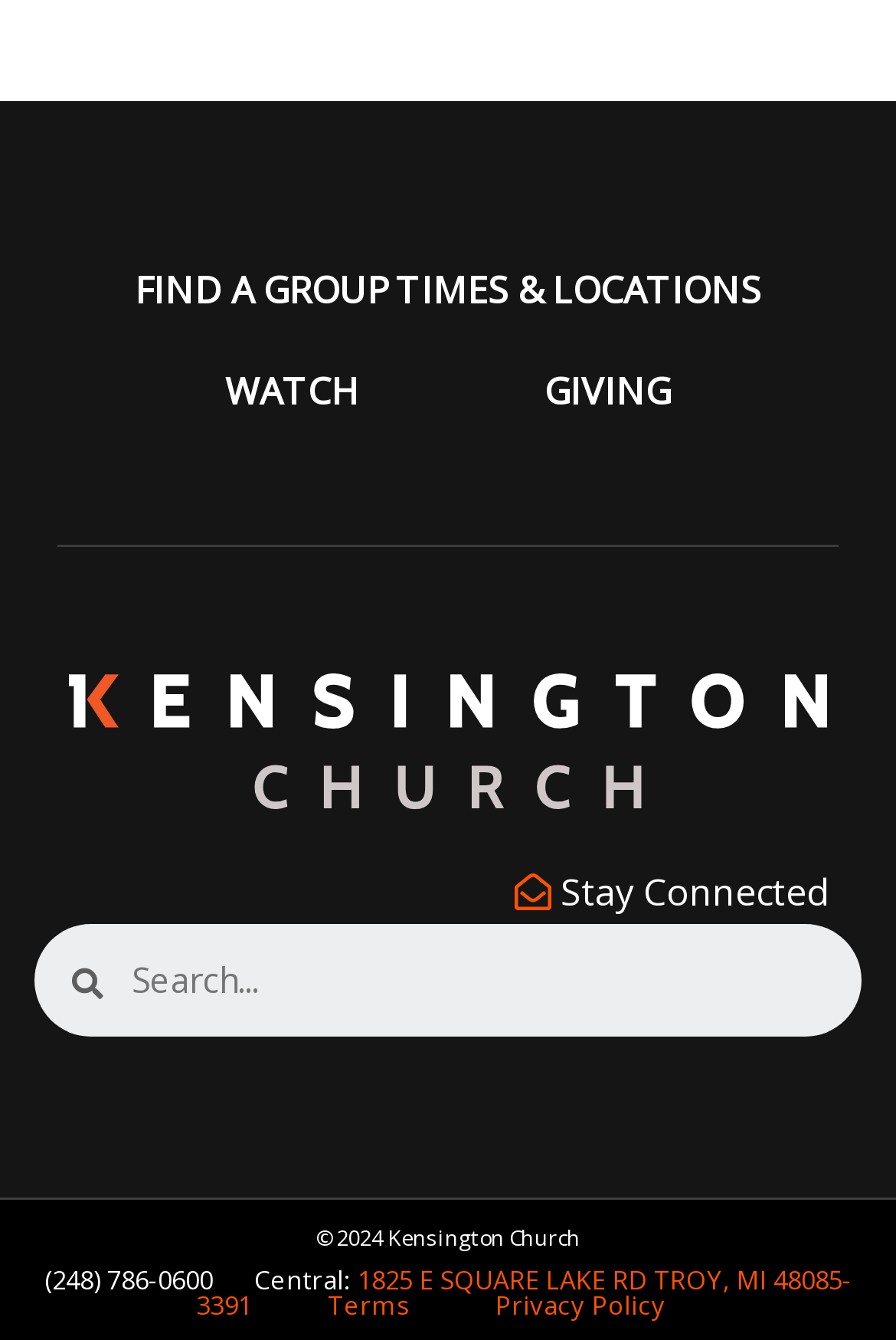Find the bounding box coordinates for the area that should be clicked to accomplish the instruction: "Watch a video".

[0.147, 0.255, 0.504, 0.33]